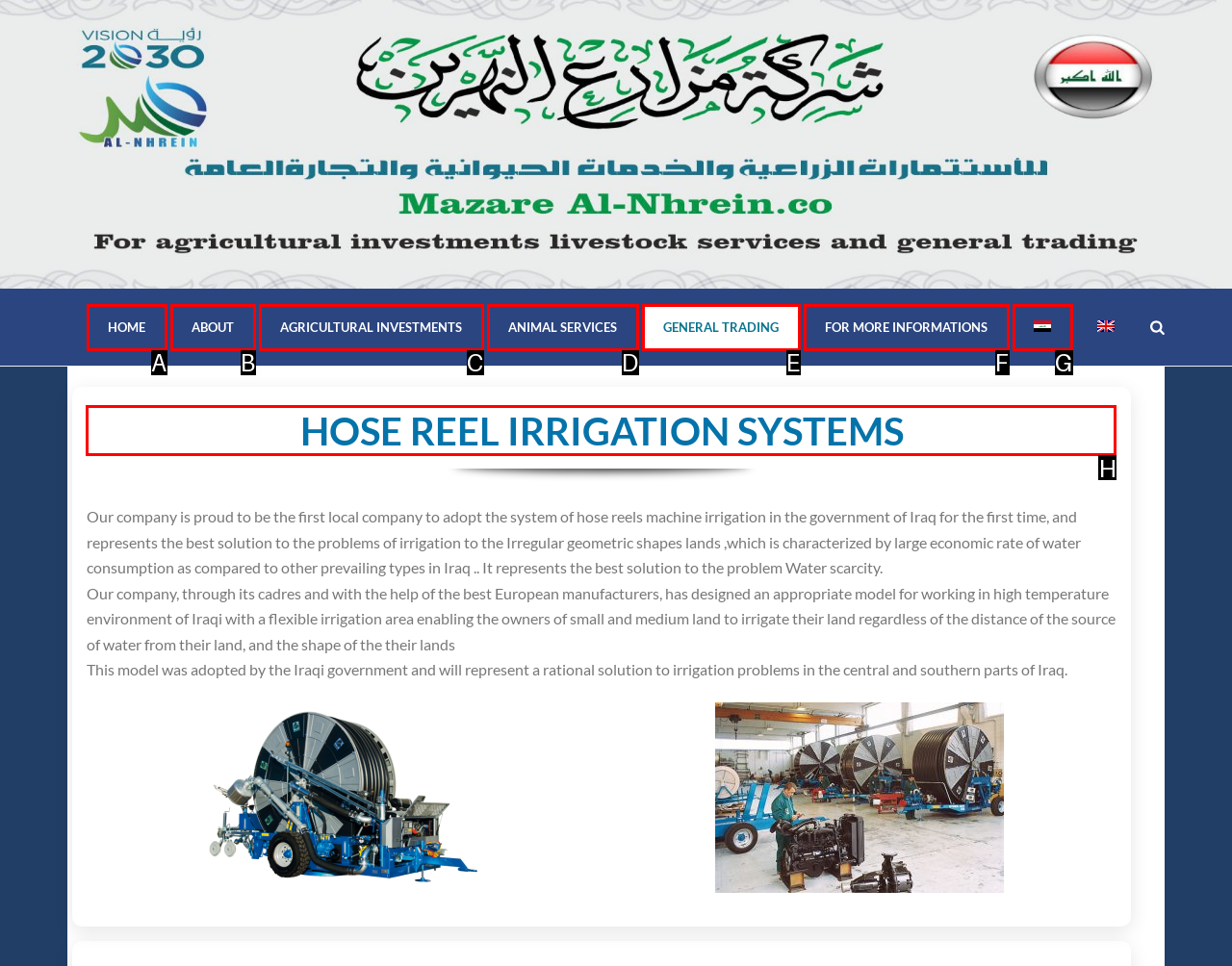Tell me the correct option to click for this task: Read about HOSE REEL IRRIGATION SYSTEMS
Write down the option's letter from the given choices.

H